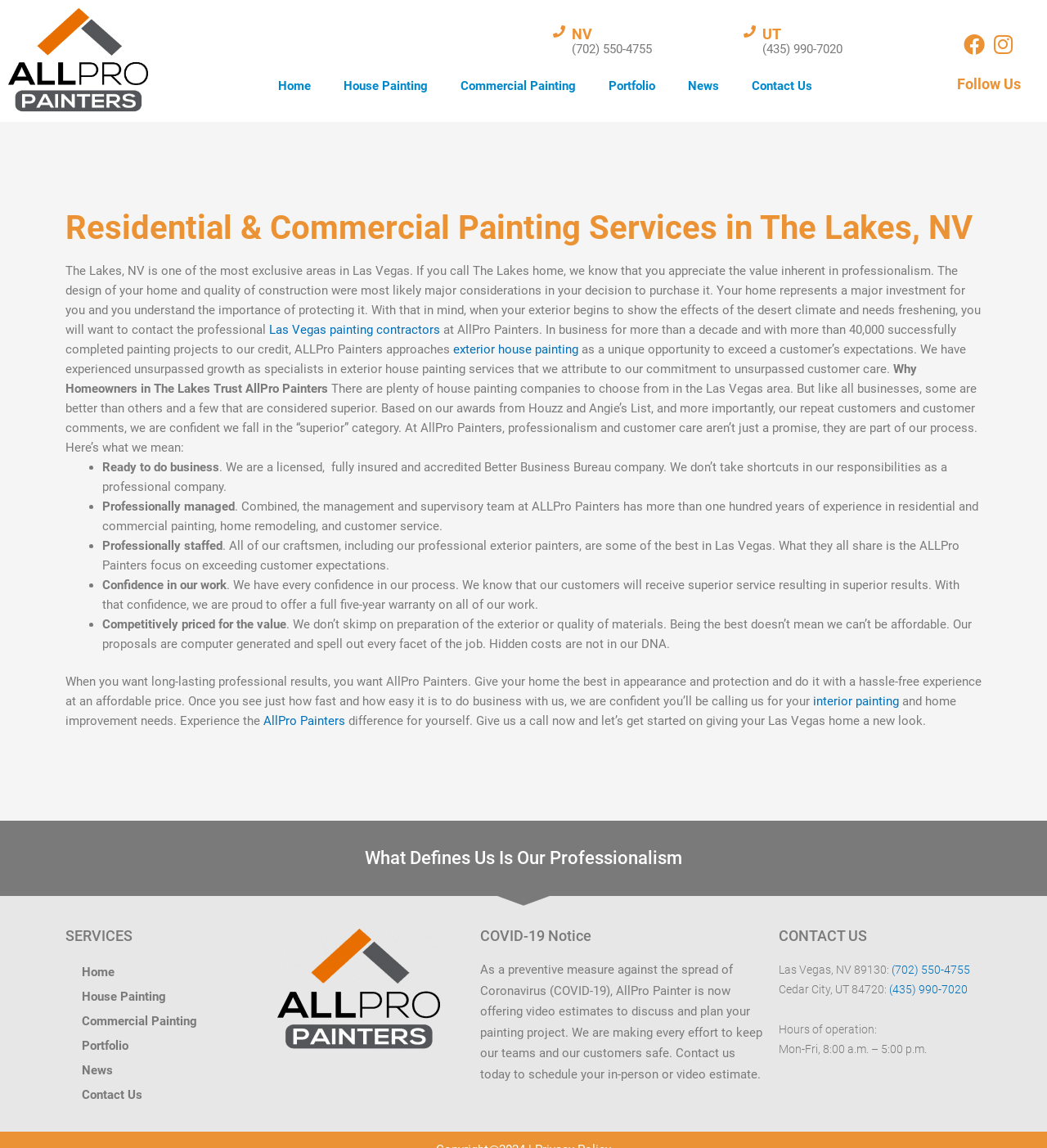What is the phone number for Las Vegas?
Refer to the image and provide a one-word or short phrase answer.

(702) 550-4755